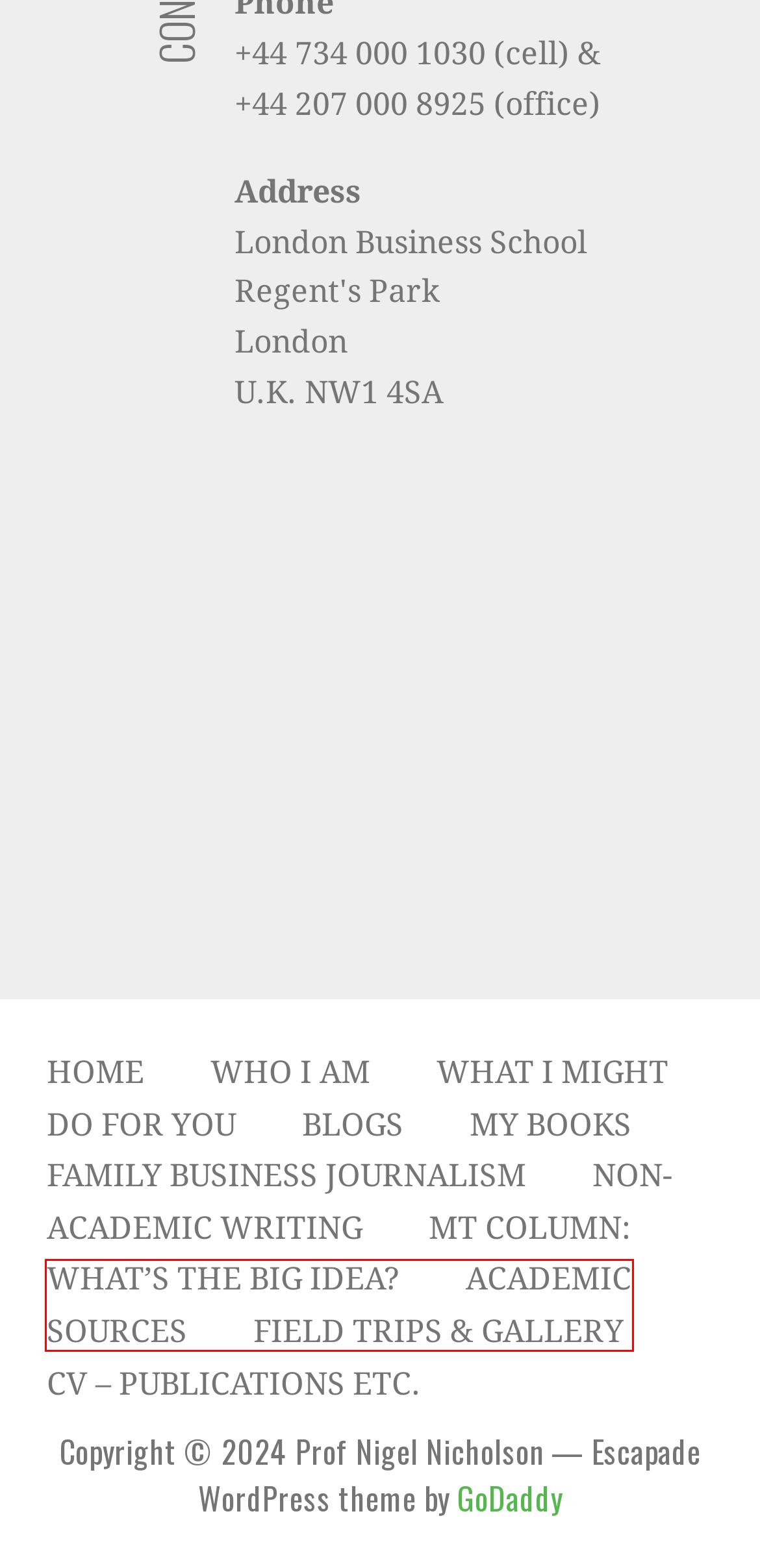Look at the screenshot of the webpage and find the element within the red bounding box. Choose the webpage description that best fits the new webpage that will appear after clicking the element. Here are the candidates:
A. Services:  What I might do for you – Prof Nigel Nicholson
B. C.V. – Publications etc. – Prof Nigel Nicholson
C. Who I Am – Prof Nigel Nicholson
D. Academic Writing – Prof Nigel Nicholson
E. My Books – Prof Nigel Nicholson
F. Blogs – Prof Nigel Nicholson
G. MT Column:  What’s the Big Idea? – Prof Nigel Nicholson
H. Family Business Journalism – Prof Nigel Nicholson

D